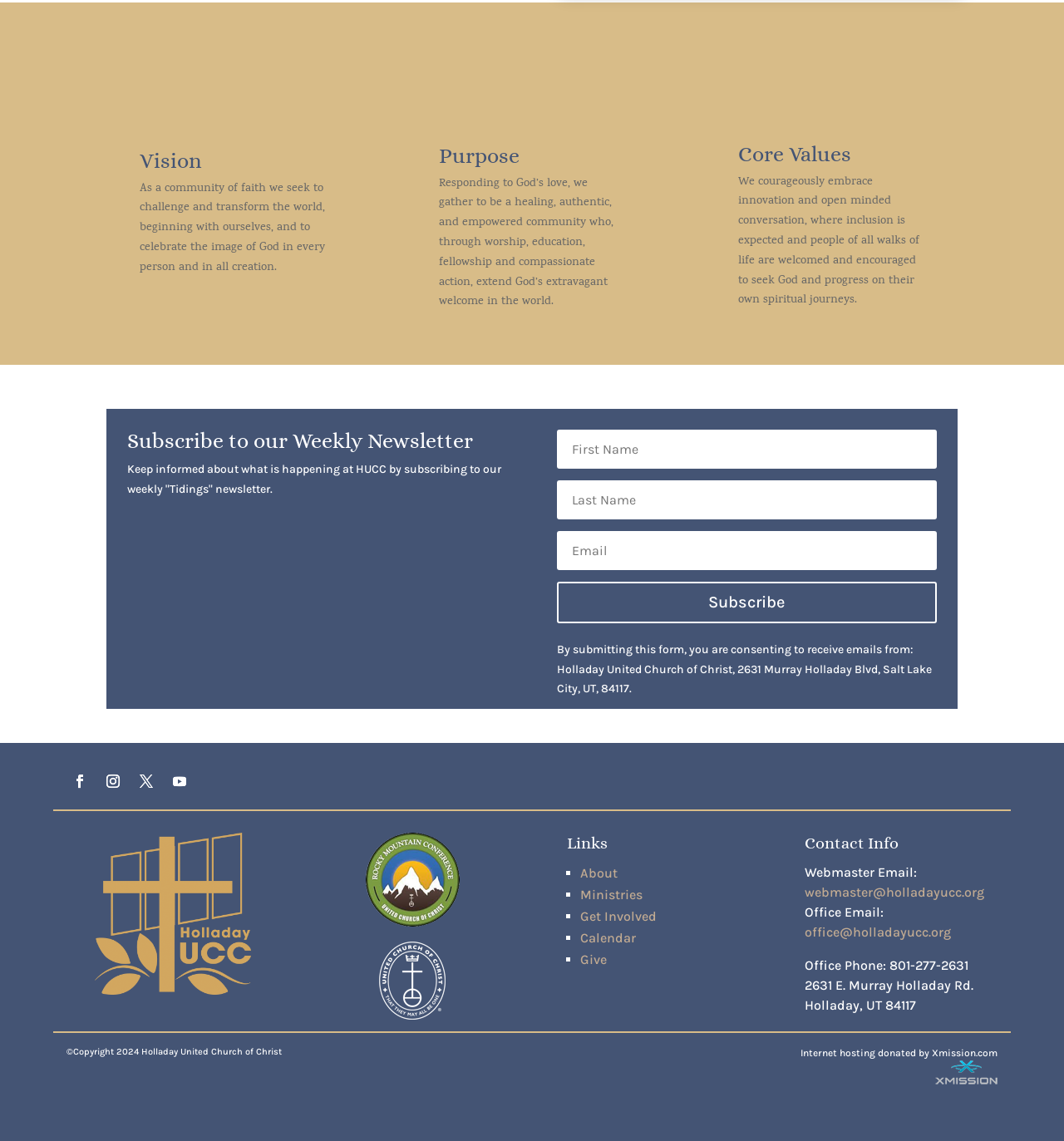Pinpoint the bounding box coordinates of the clickable element to carry out the following instruction: "Get involved."

[0.545, 0.796, 0.617, 0.81]